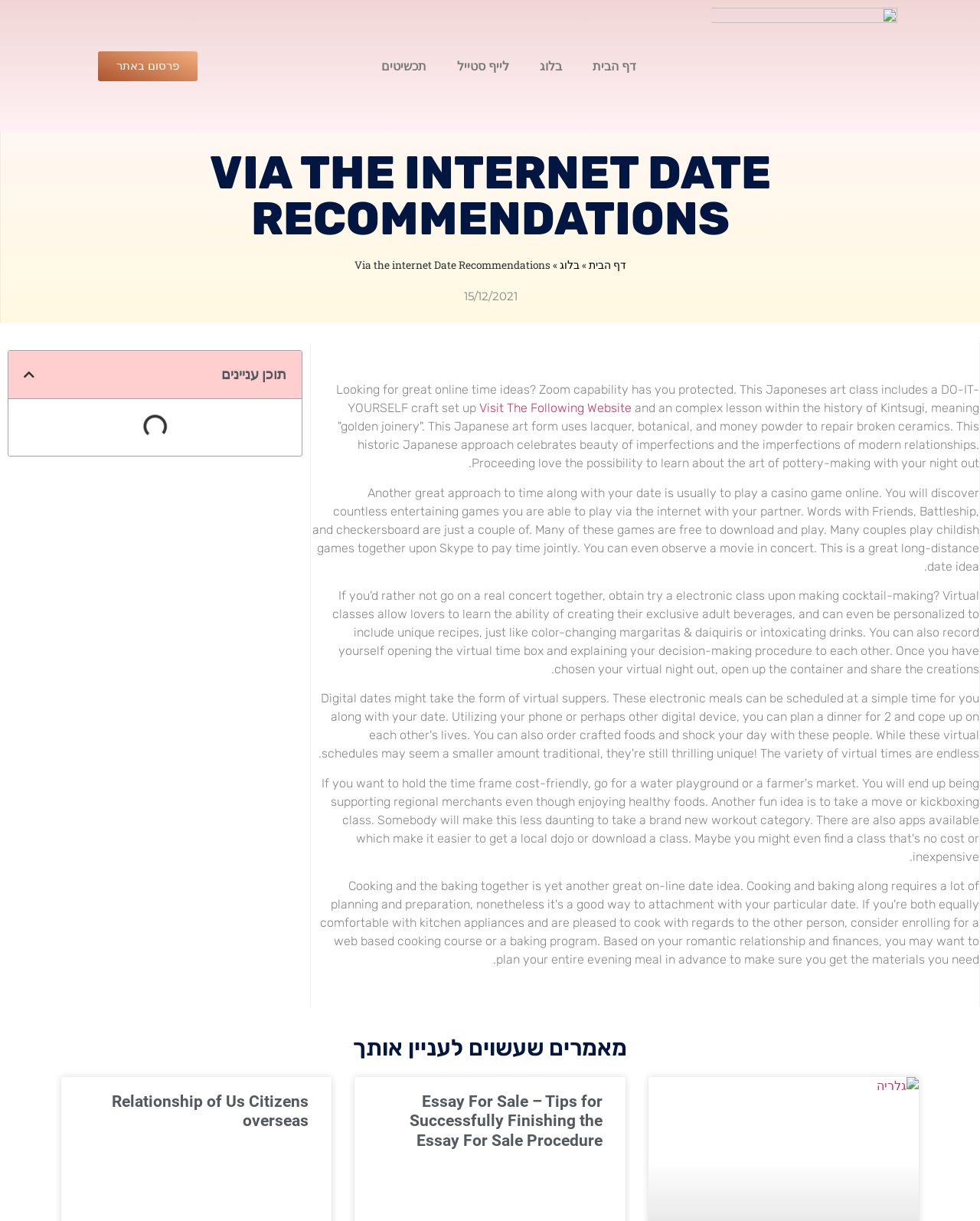Give a one-word or one-phrase response to the question:
What is the name of the online game mentioned on the webpage?

Words with Friends